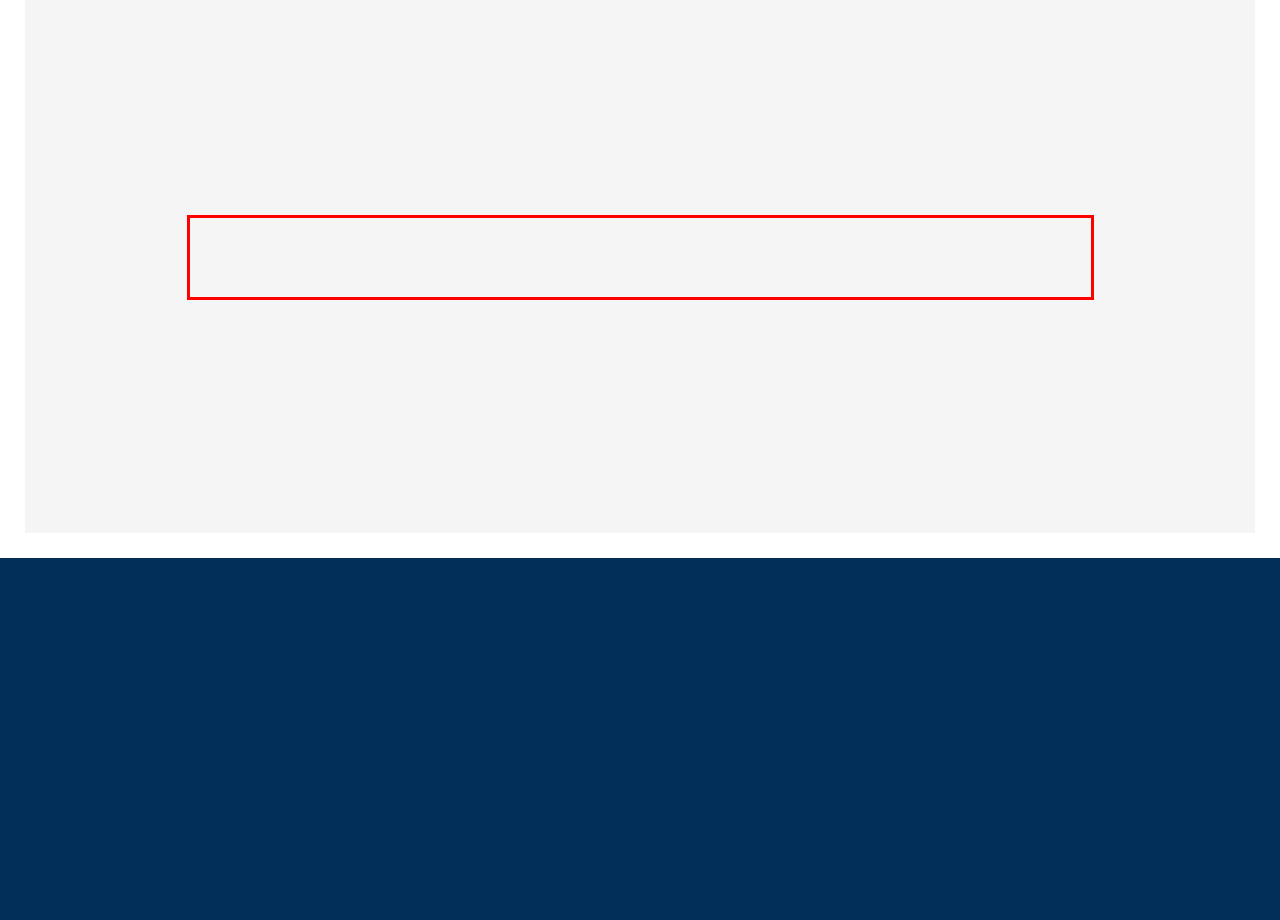Extract and provide the text found inside the red rectangle in the screenshot of the webpage.

If you don’t have a severe overbite, Invisalign could be an effective orthodontic solution for your malocclusion. Teeth that protrude slightly can be fixed with this clear aligner system. If your jaw or bite problems are more complicated, though, you may need conventional braces to correct the alignment of your teeth.